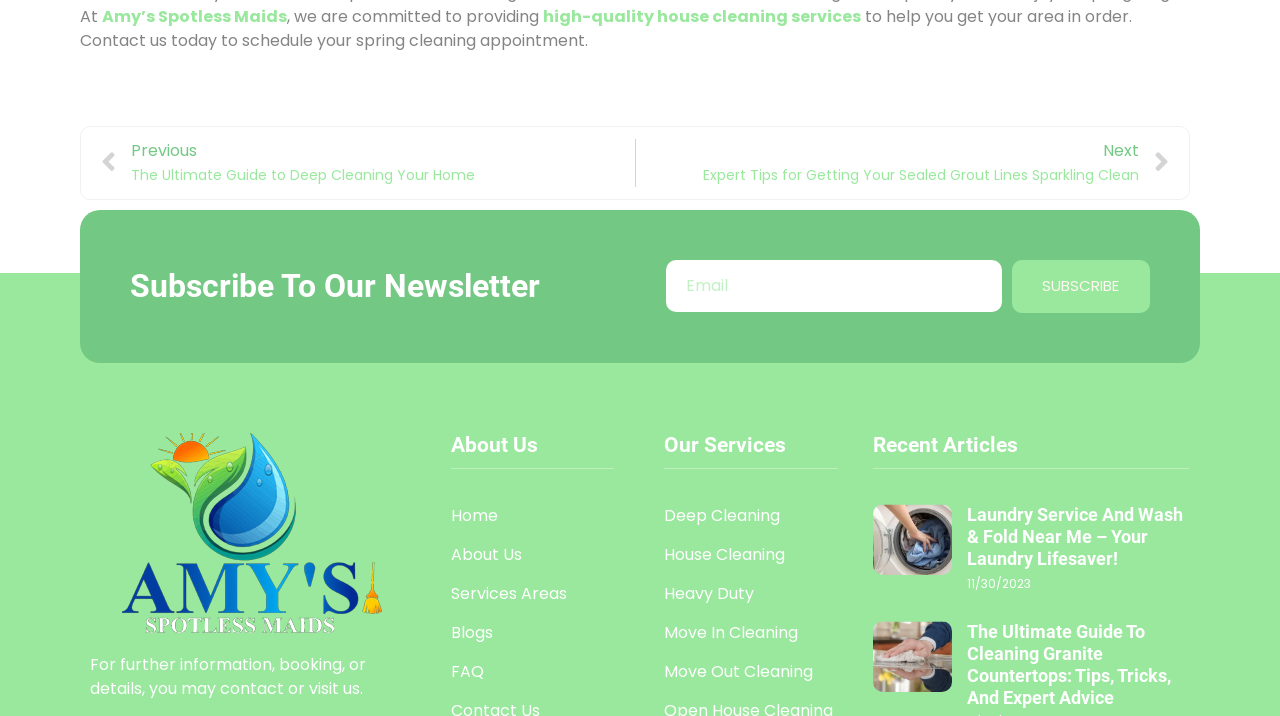Please identify the bounding box coordinates of the clickable area that will fulfill the following instruction: "Contact us for spring cleaning appointment". The coordinates should be in the format of four float numbers between 0 and 1, i.e., [left, top, right, bottom].

[0.424, 0.007, 0.673, 0.04]